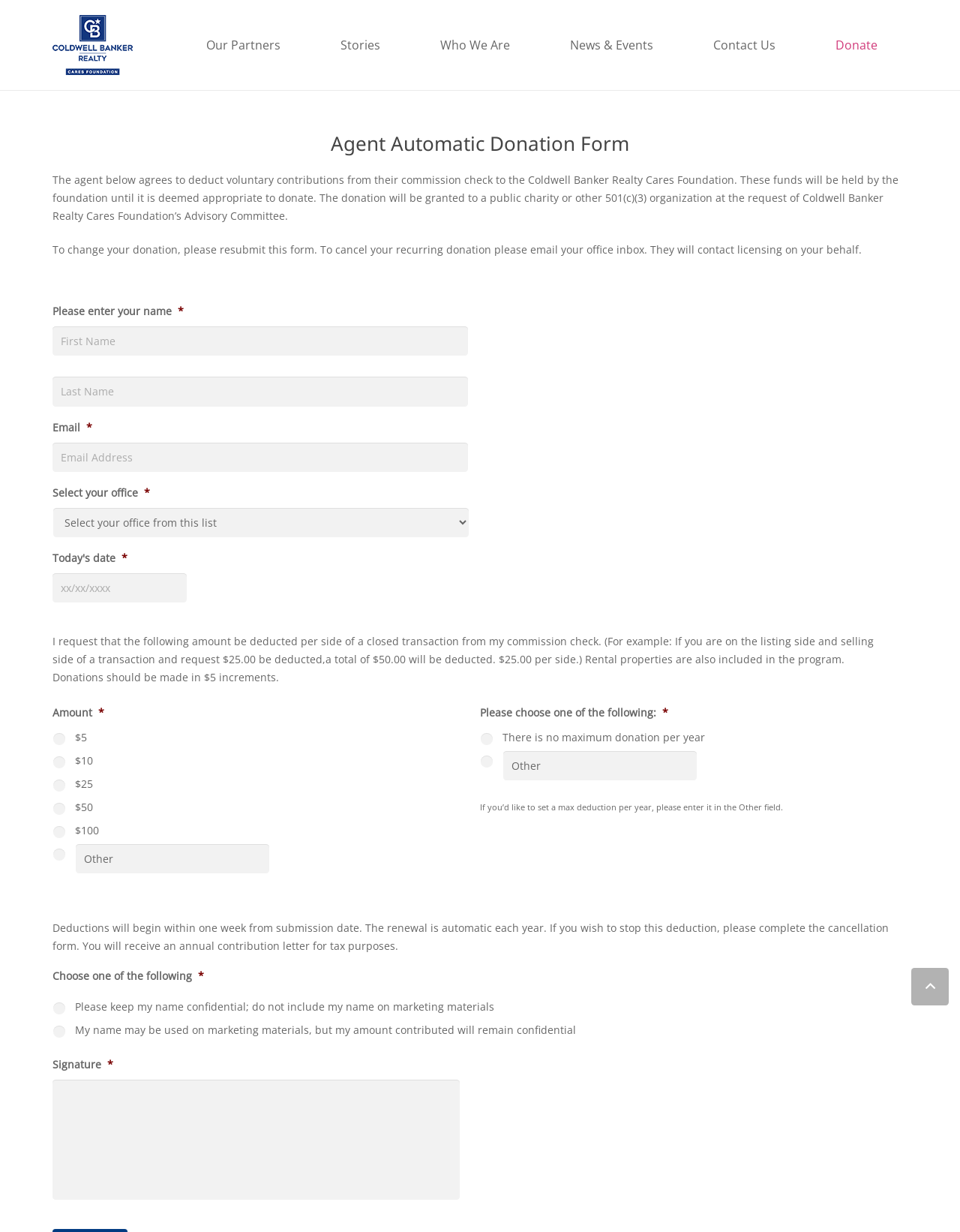Identify the bounding box coordinates for the UI element described as follows: "Contact Us". Ensure the coordinates are four float numbers between 0 and 1, formatted as [left, top, right, bottom].

[0.712, 0.0, 0.839, 0.073]